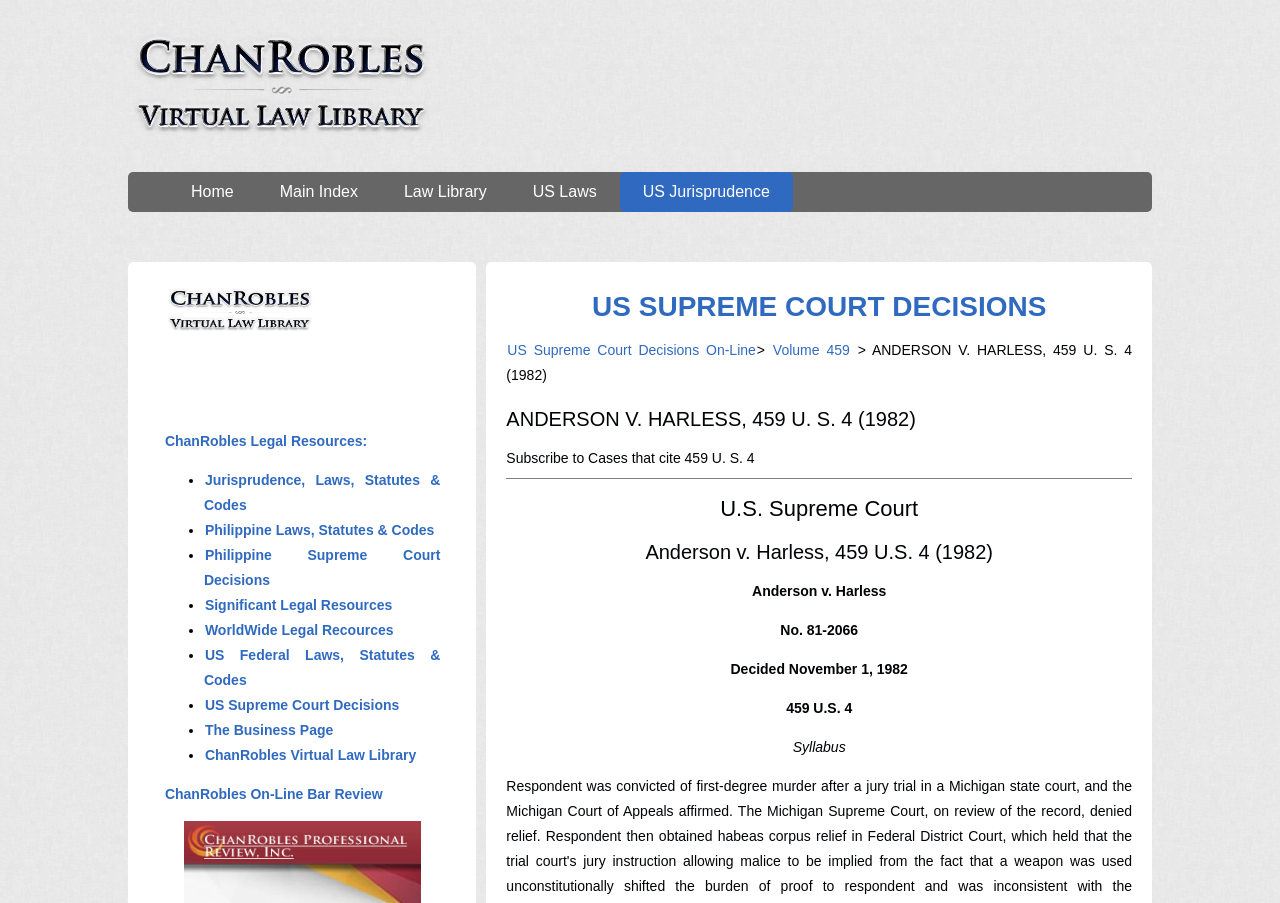Could you please study the image and provide a detailed answer to the question:
How many list markers are there in the 'ChanRobles Legal Resources' section?

I counted the number of list marker elements within the section with the heading 'ChanRobles Legal Resources' and found eight list markers, each preceding a link element.